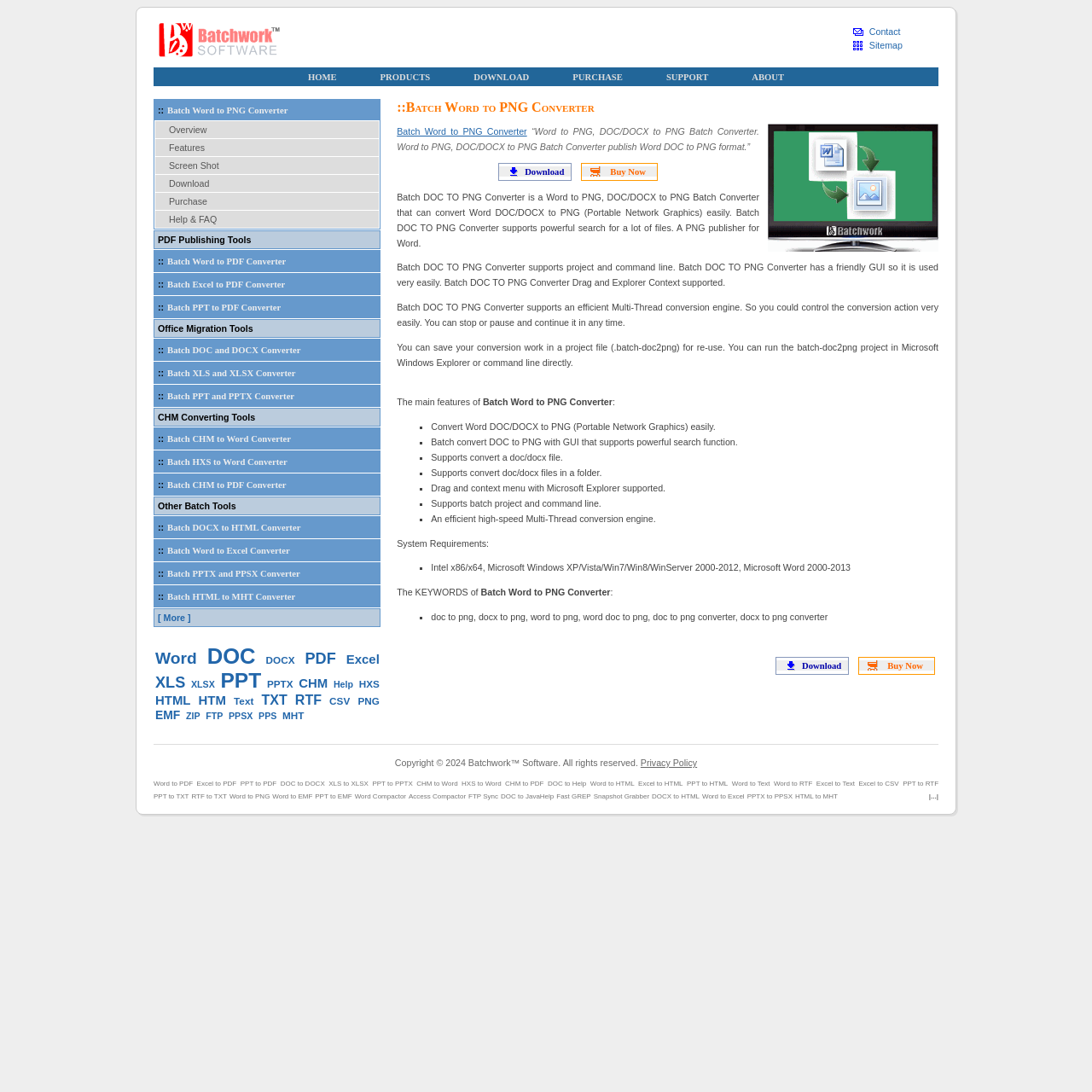Could you highlight the region that needs to be clicked to execute the instruction: "Learn more about the features of Batch Word to PNG Converter"?

[0.363, 0.364, 0.442, 0.373]